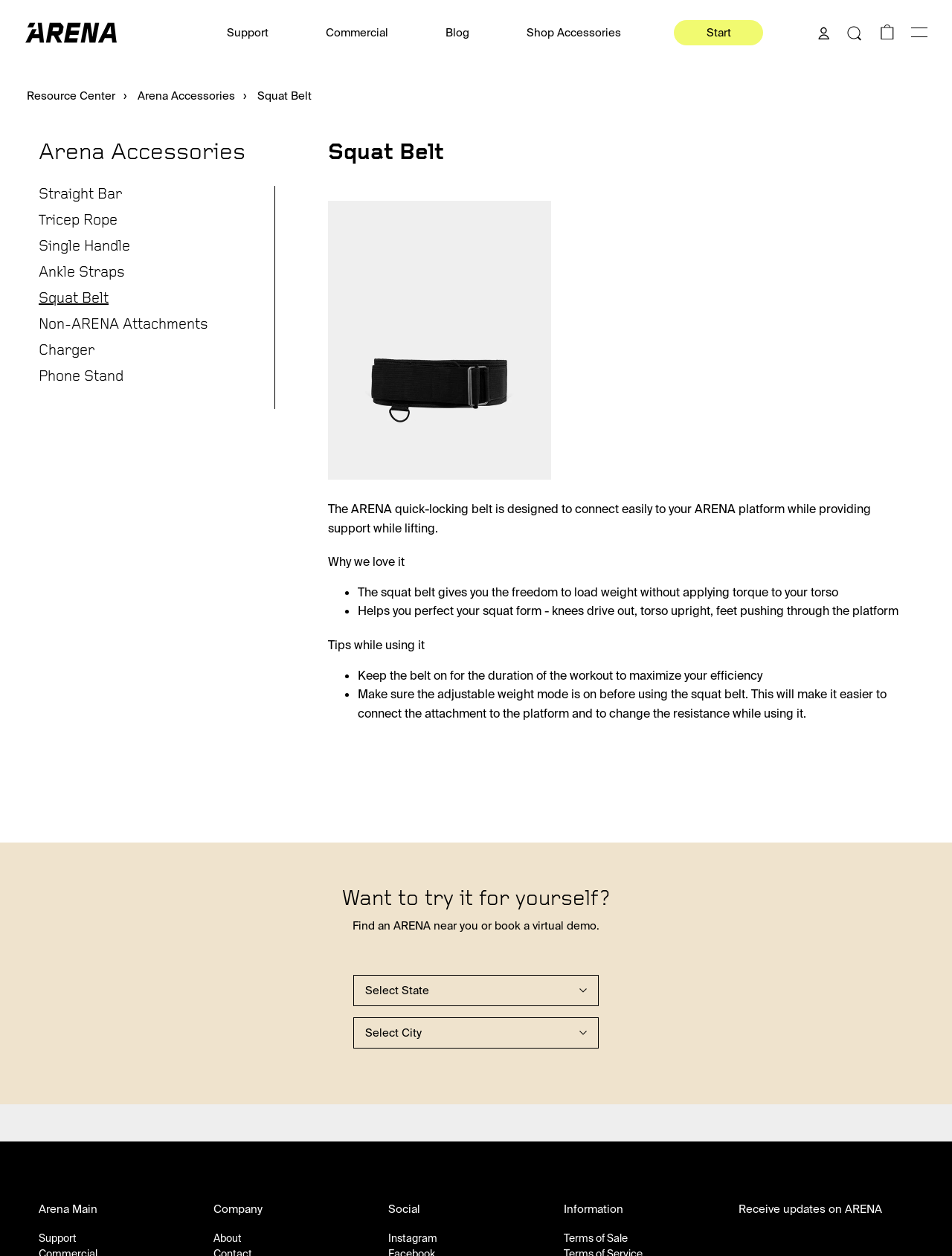What should you do before using the squat belt?
Could you answer the question with a detailed and thorough explanation?

The question asks about what to do before using the squat belt. From the webpage, we can see that one of the tips while using the squat belt is to make sure the adjustable weight mode is on before using the squat belt. This is mentioned in the webpage content, specifically in the section 'Tips while using it'. Therefore, the answer is to make sure the adjustable weight mode is on.